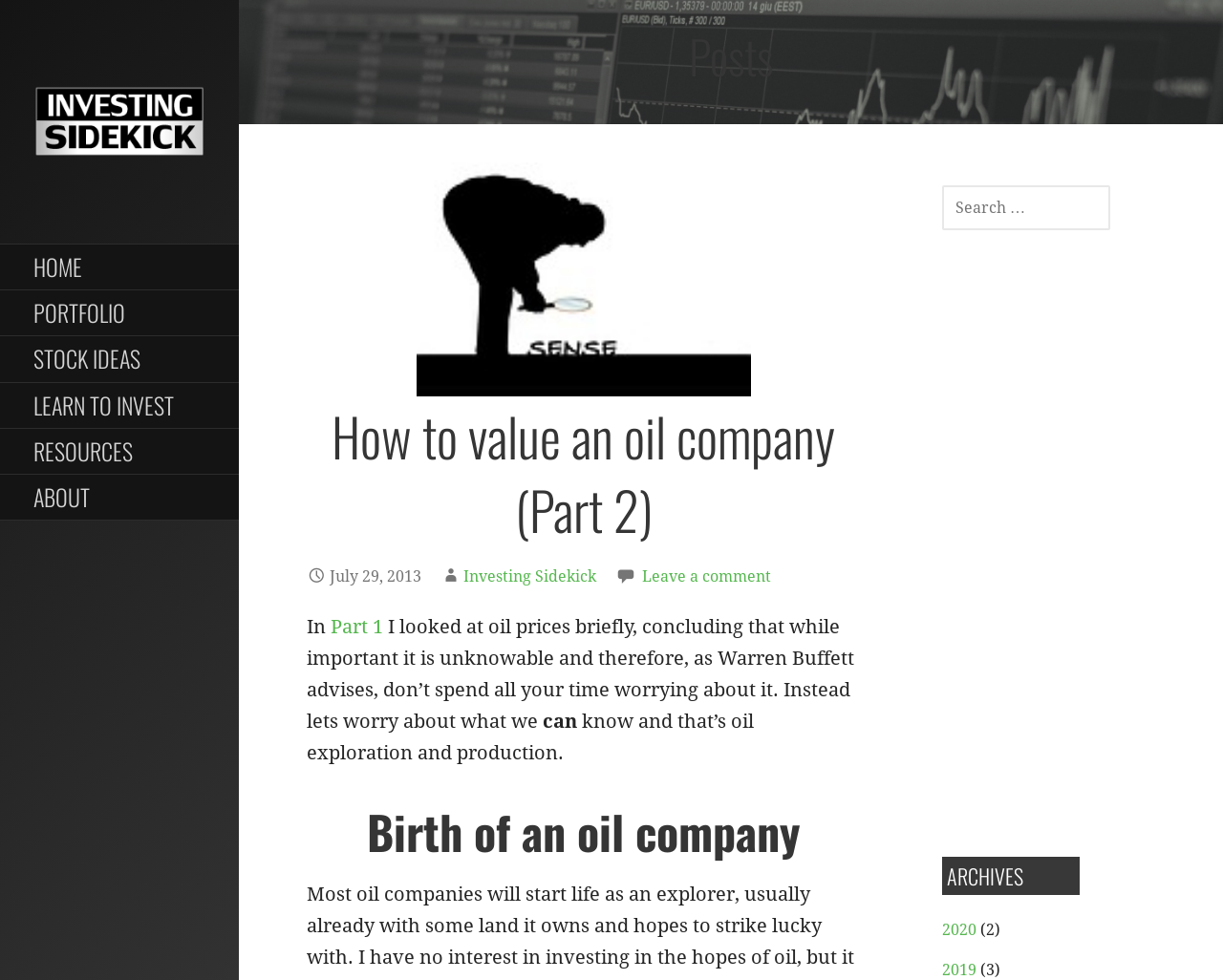Locate the bounding box of the user interface element based on this description: "aria-label="Advertisement" name="aswift_1" title="Advertisement"".

[0.77, 0.258, 0.883, 0.843]